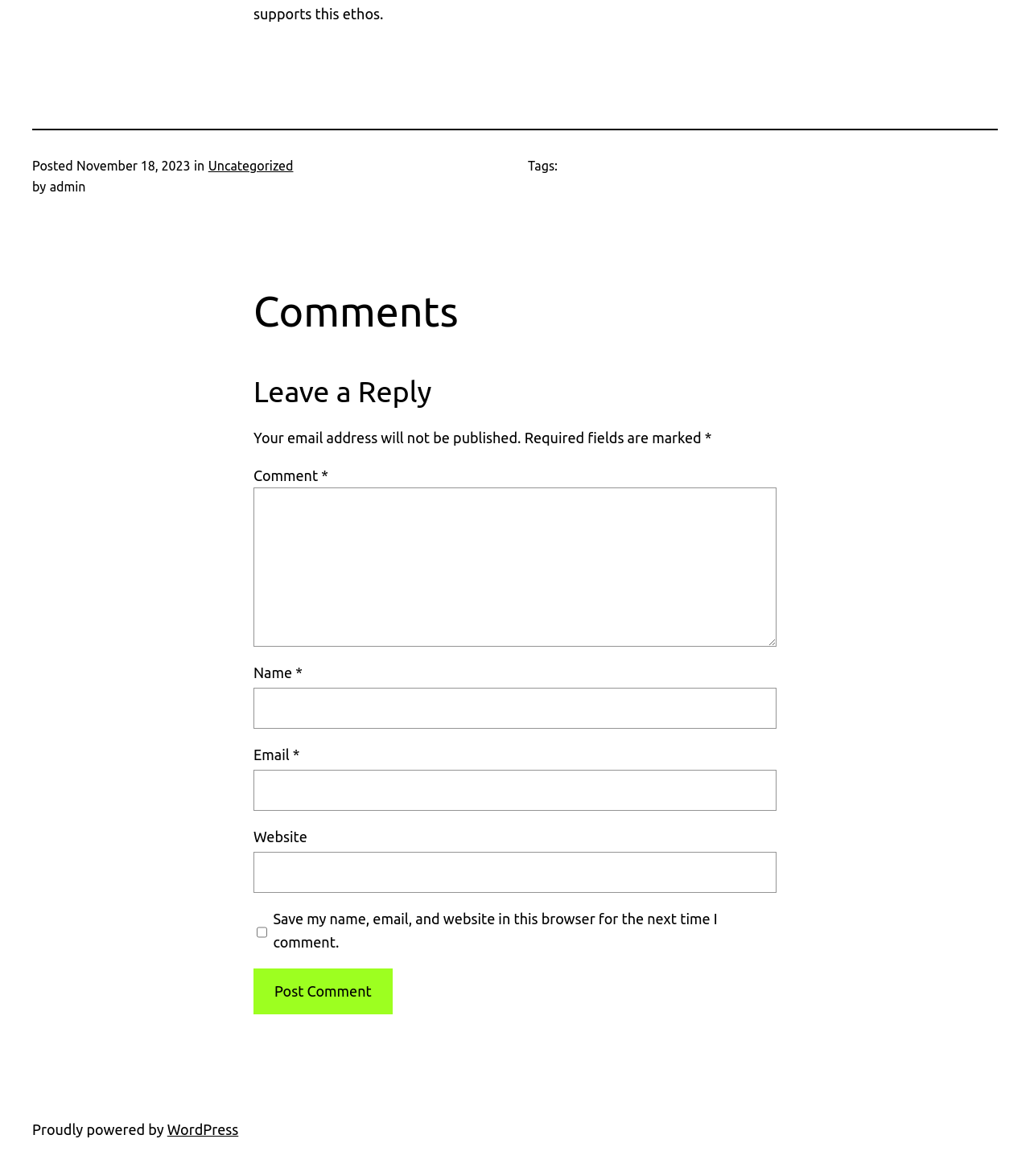Please determine the bounding box coordinates of the area that needs to be clicked to complete this task: 'Post a comment'. The coordinates must be four float numbers between 0 and 1, formatted as [left, top, right, bottom].

[0.246, 0.824, 0.381, 0.862]